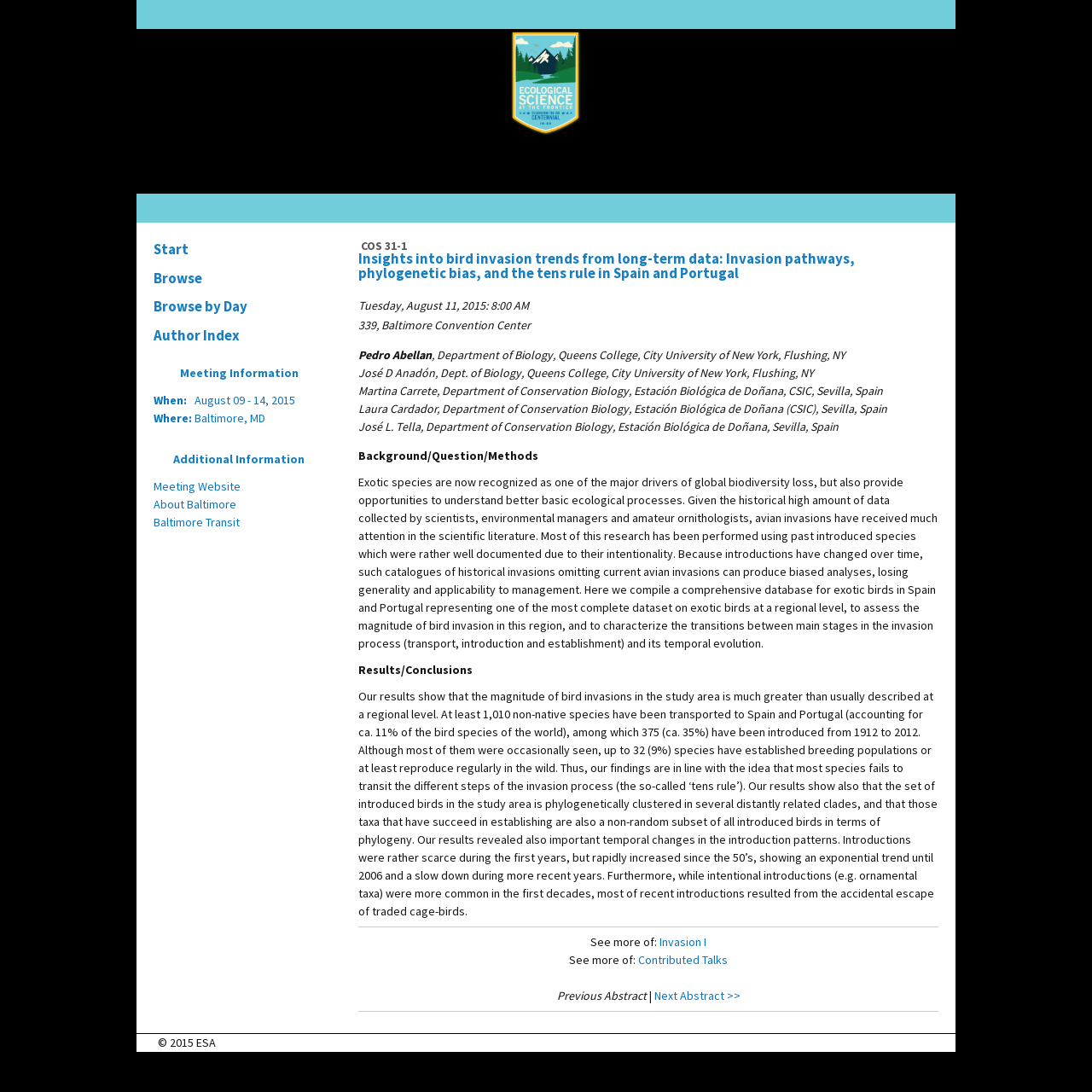Please find the bounding box for the UI element described by: "Next Abstract >>".

[0.599, 0.905, 0.678, 0.919]